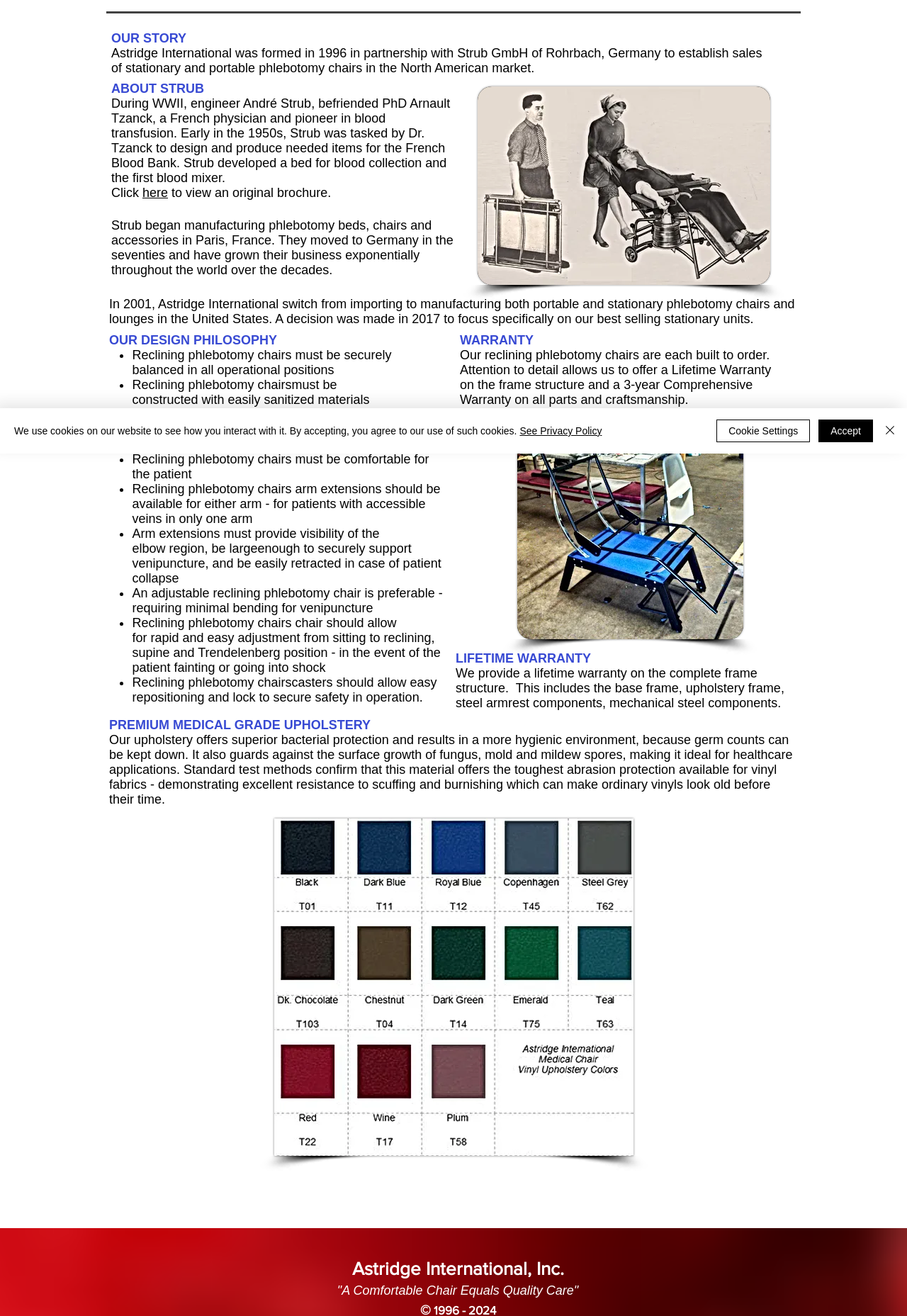Given the element description, predict the bounding box coordinates in the format (top-left x, top-left y, bottom-right x, bottom-right y), using floating point numbers between 0 and 1: Retro Rifles

None